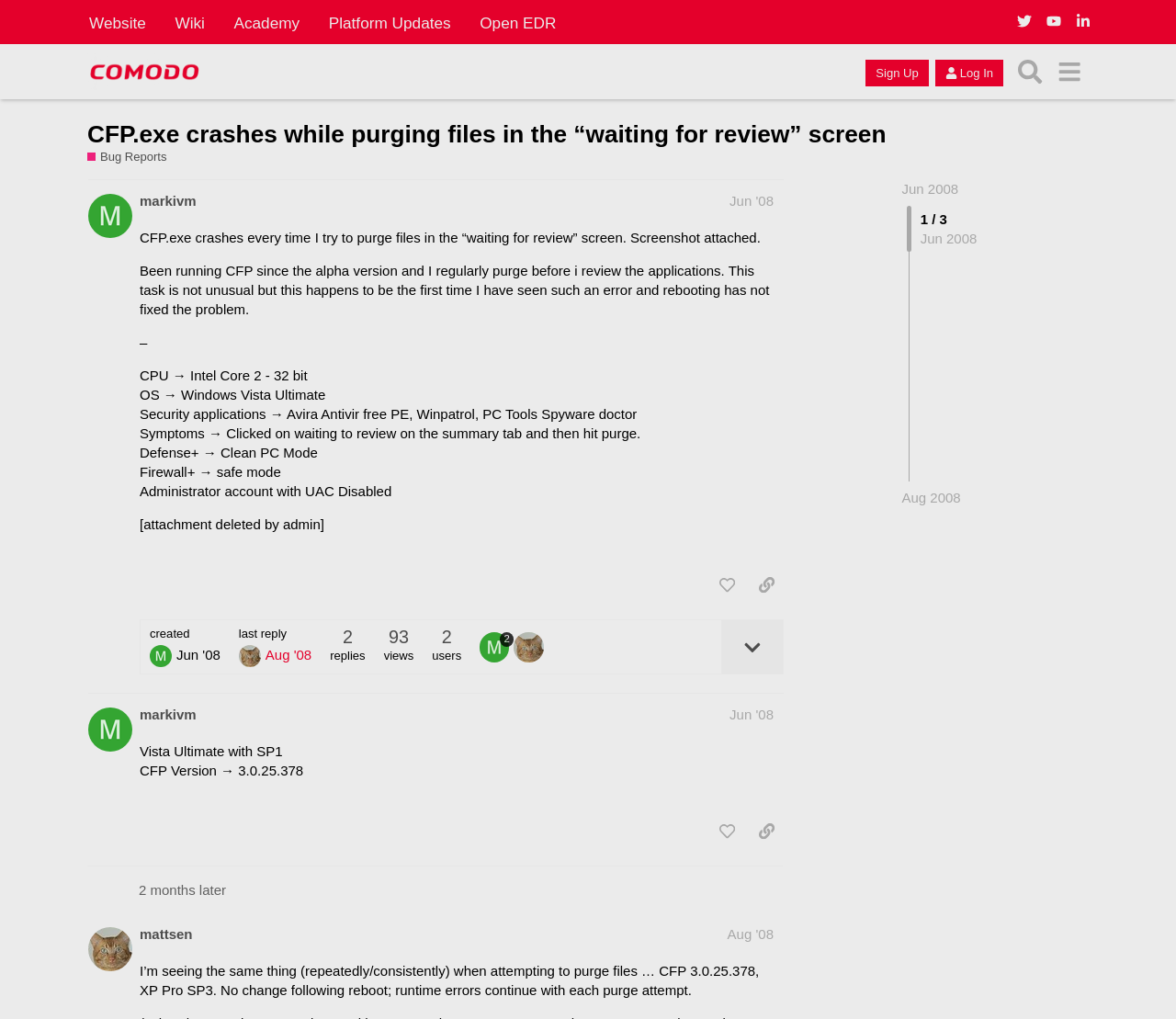What is the principal heading displayed on the webpage?

CFP.exe crashes while purging files in the “waiting for review” screen